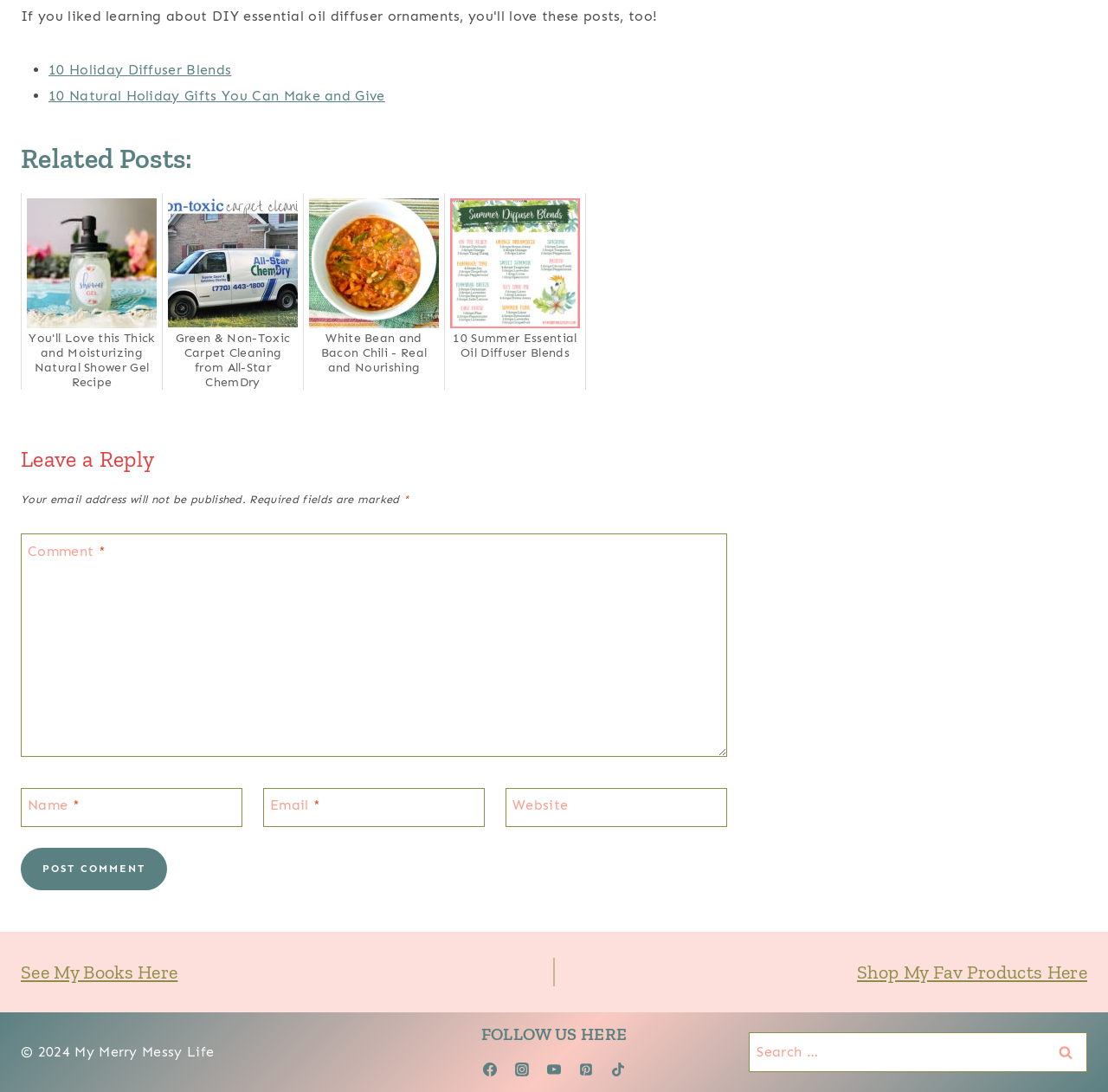How many social media platforms are listed to follow?
Look at the image and respond to the question as thoroughly as possible.

I counted the number of links under the 'FOLLOW US HERE' heading, and there are 5 links to social media platforms: Facebook, Instagram, YouTube, Pinterest, and TikTok.